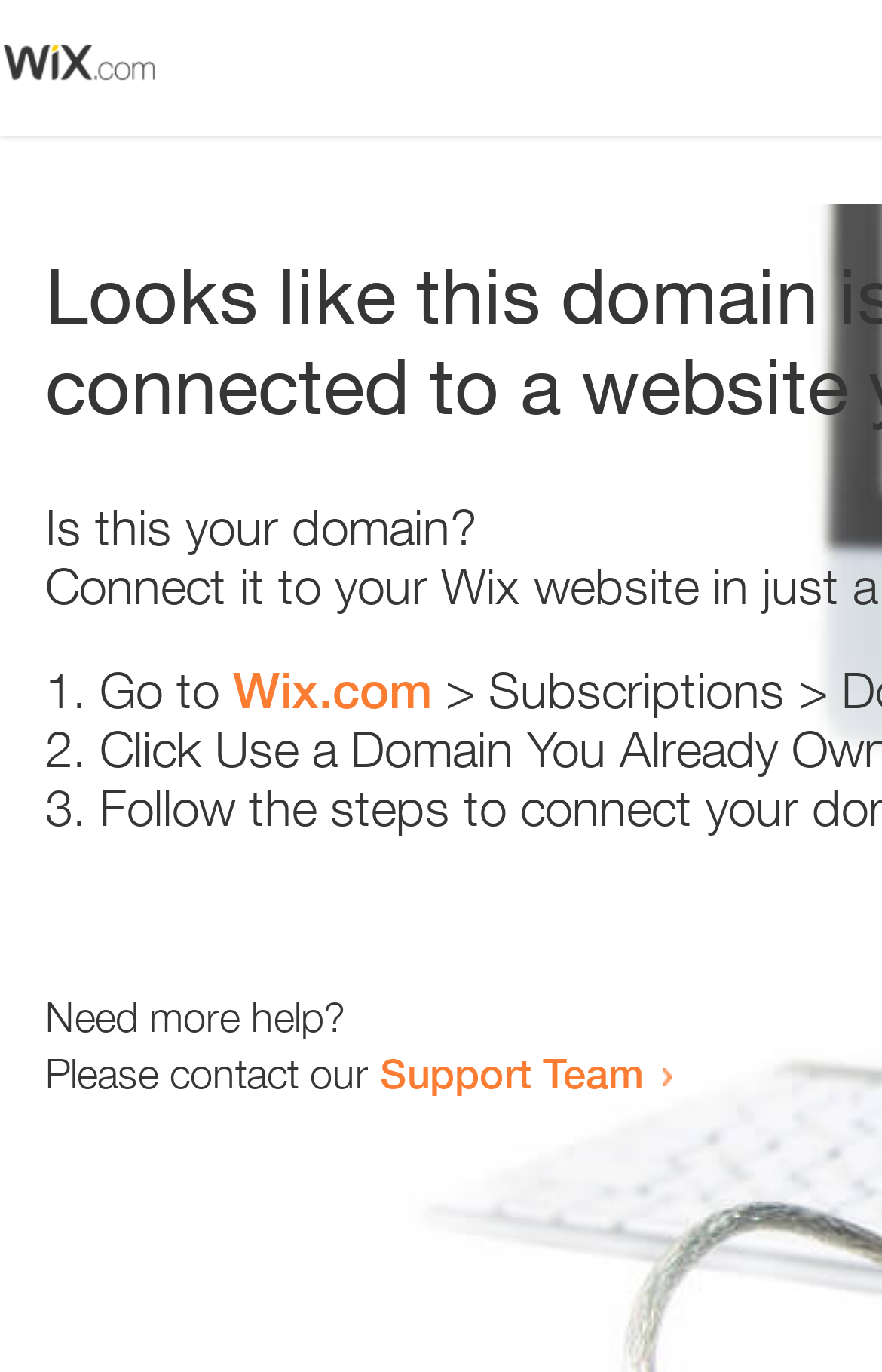How many text elements are present?
Based on the screenshot, provide your answer in one word or phrase.

5